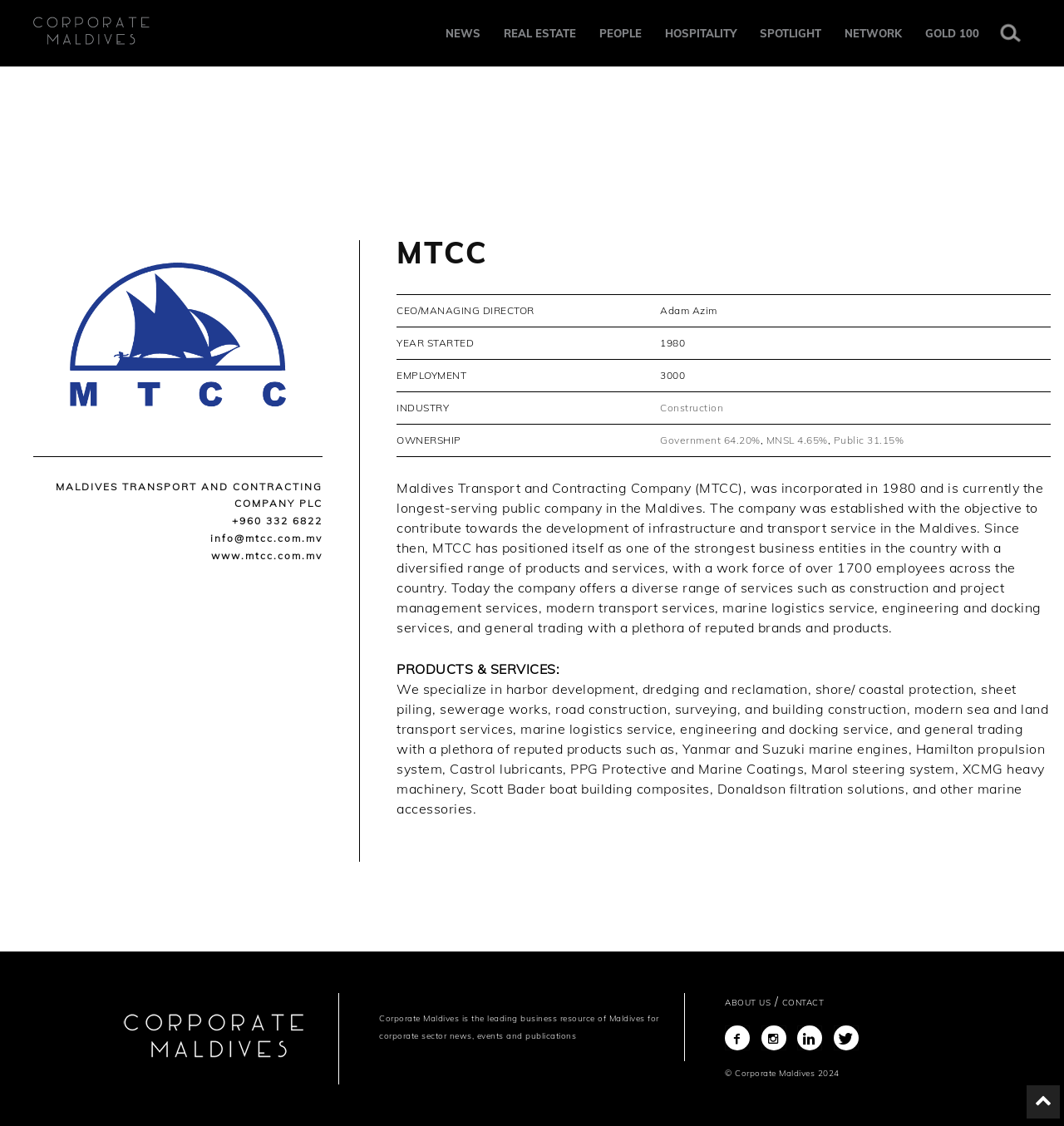Find the bounding box coordinates for the UI element that matches this description: "MNSL 4.65%".

[0.72, 0.385, 0.778, 0.396]